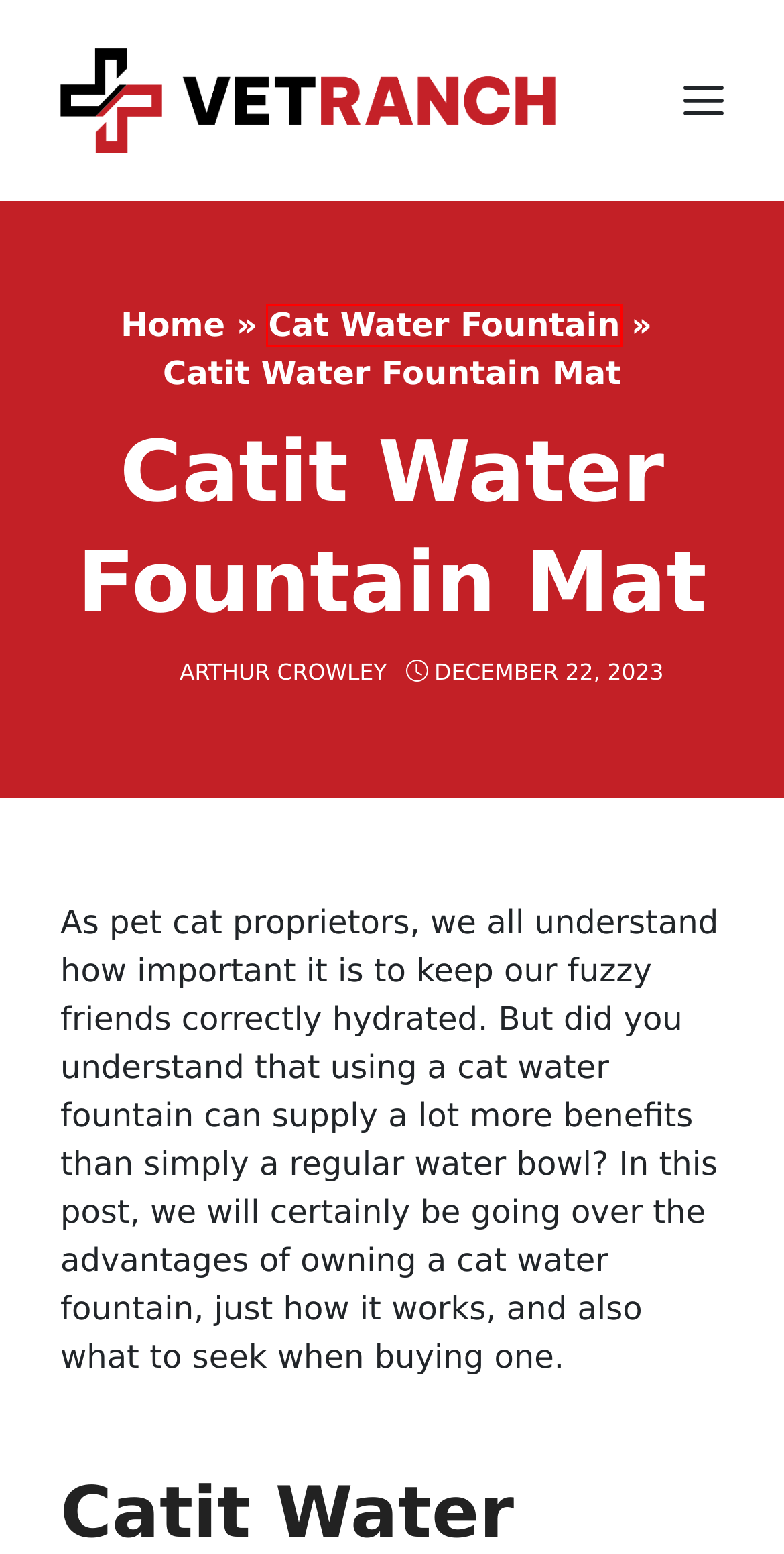Given a webpage screenshot featuring a red rectangle around a UI element, please determine the best description for the new webpage that appears after the element within the bounding box is clicked. The options are:
A. Blog - Vet Ranch
B. Homepage - Vet Ranch
C. Arthur Crowley - Vet Ranch
D. Petnf Cat Water Fountain 2024 - Vet Ranch - We Love Pets
E. Cat Water Fountain - Vet Ranch
F. Cat Water Fountain Pagoda 2024 - Vet Ranch - We Love Pets
G. Flower Water For Cats 2024 - Vet Ranch - We Love Pets
H. Petsafe Ceramic Pagoda Fountain 2024 - Vet Ranch - We Love Pets

E